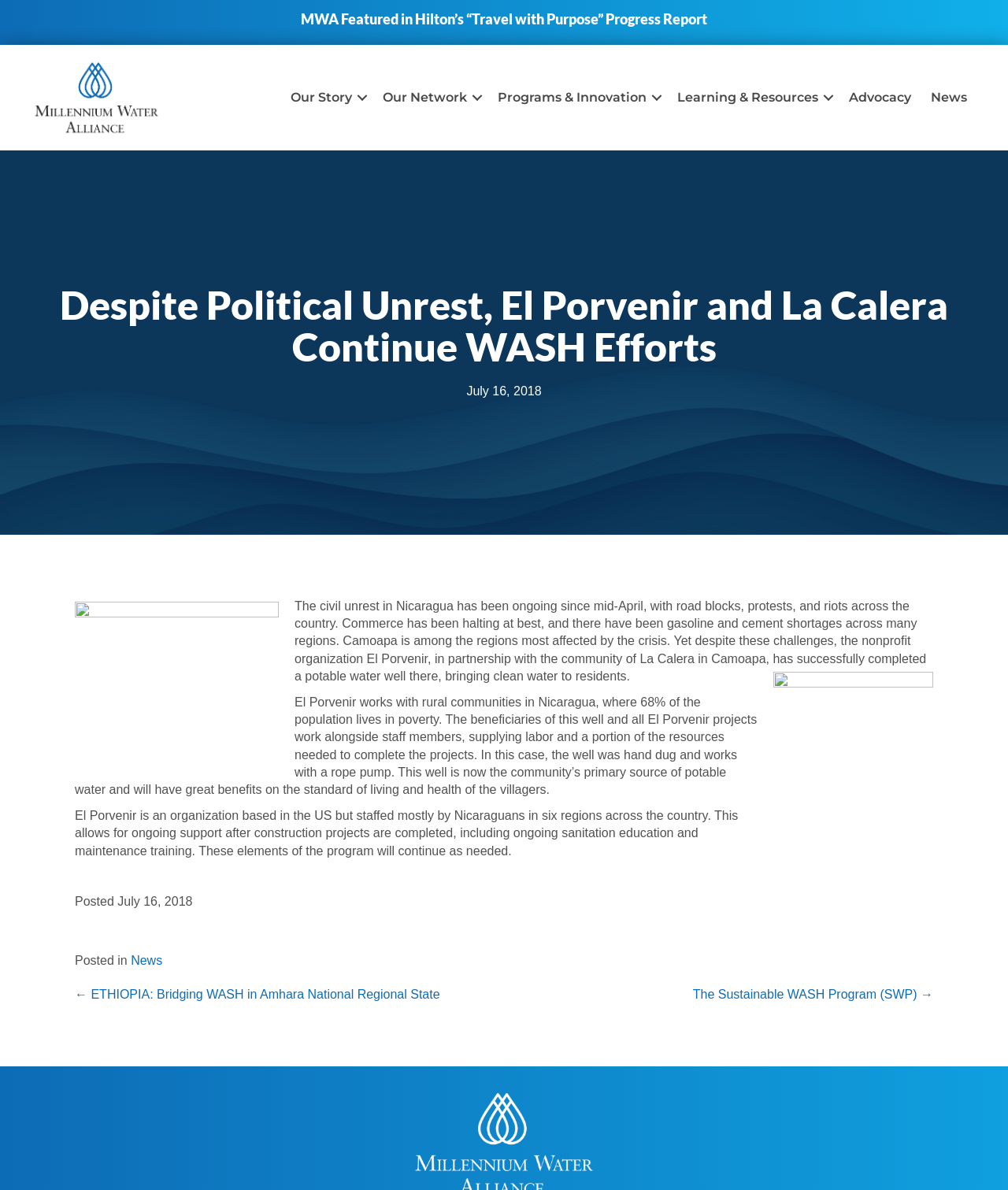Identify the bounding box for the element characterized by the following description: "Send Feedback".

None